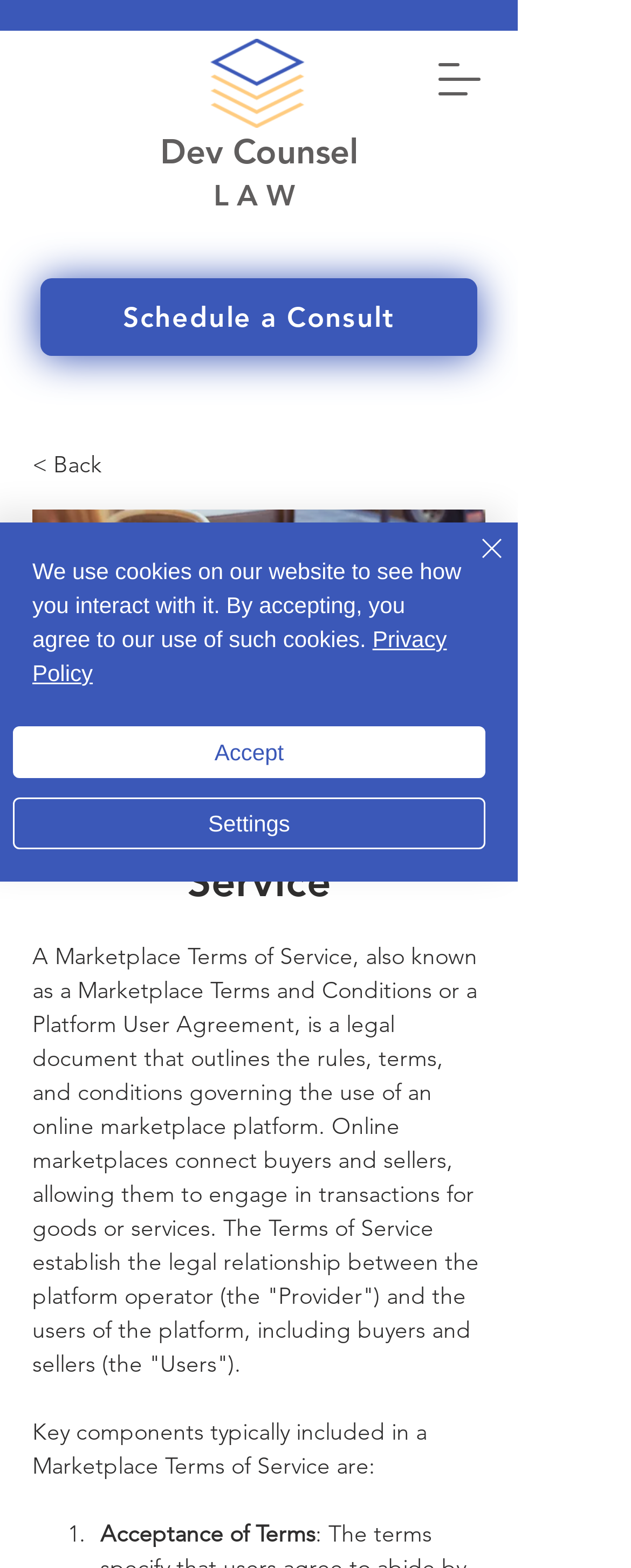Identify the bounding box coordinates for the UI element described as follows: aria-label="Facebook". Use the format (top-left x, top-left y, bottom-right x, bottom-right y) and ensure all values are floating point numbers between 0 and 1.

None